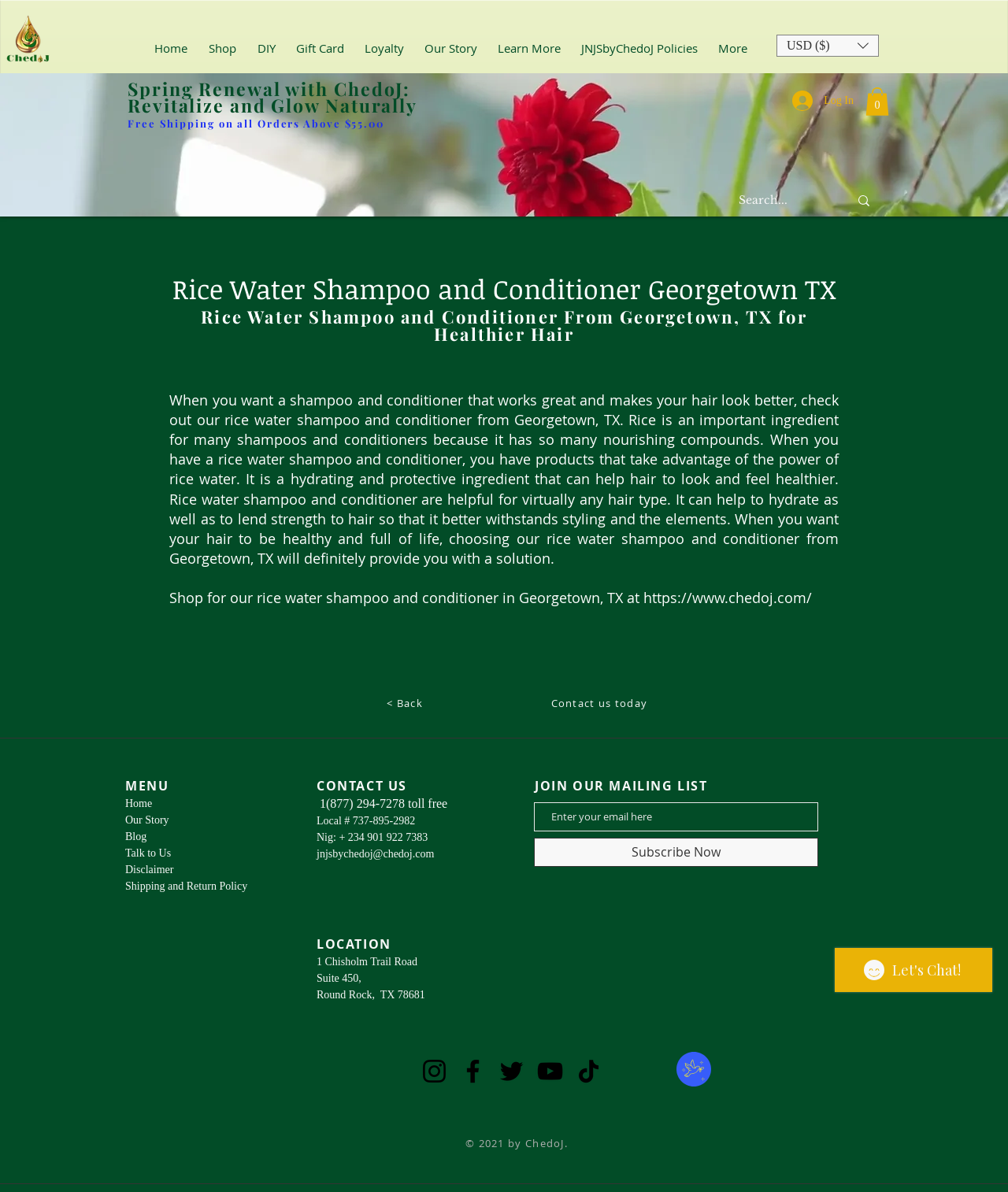Please provide a brief answer to the question using only one word or phrase: 
What is the currency converter for?

To convert currency